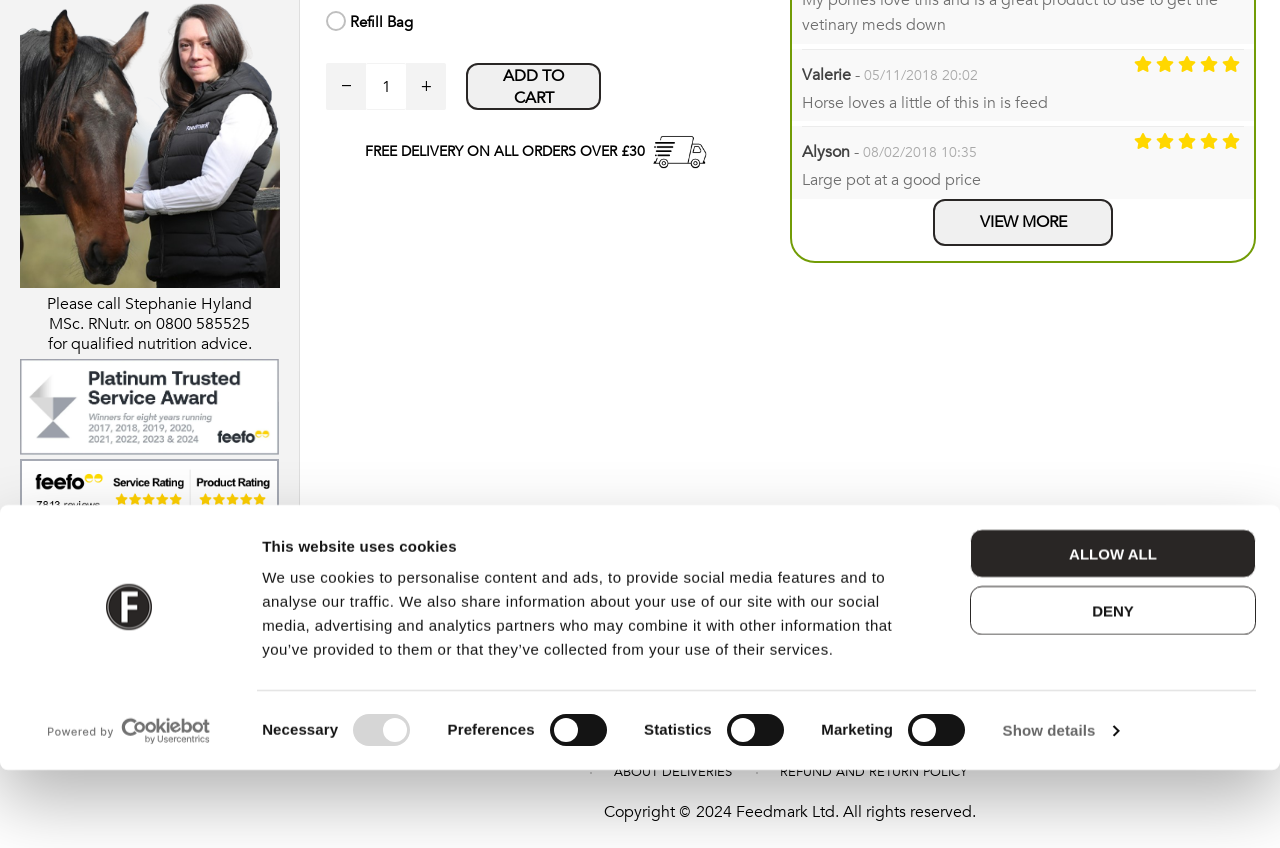Find the bounding box of the web element that fits this description: "Fly Formula™".

[0.375, 0.23, 0.57, 0.265]